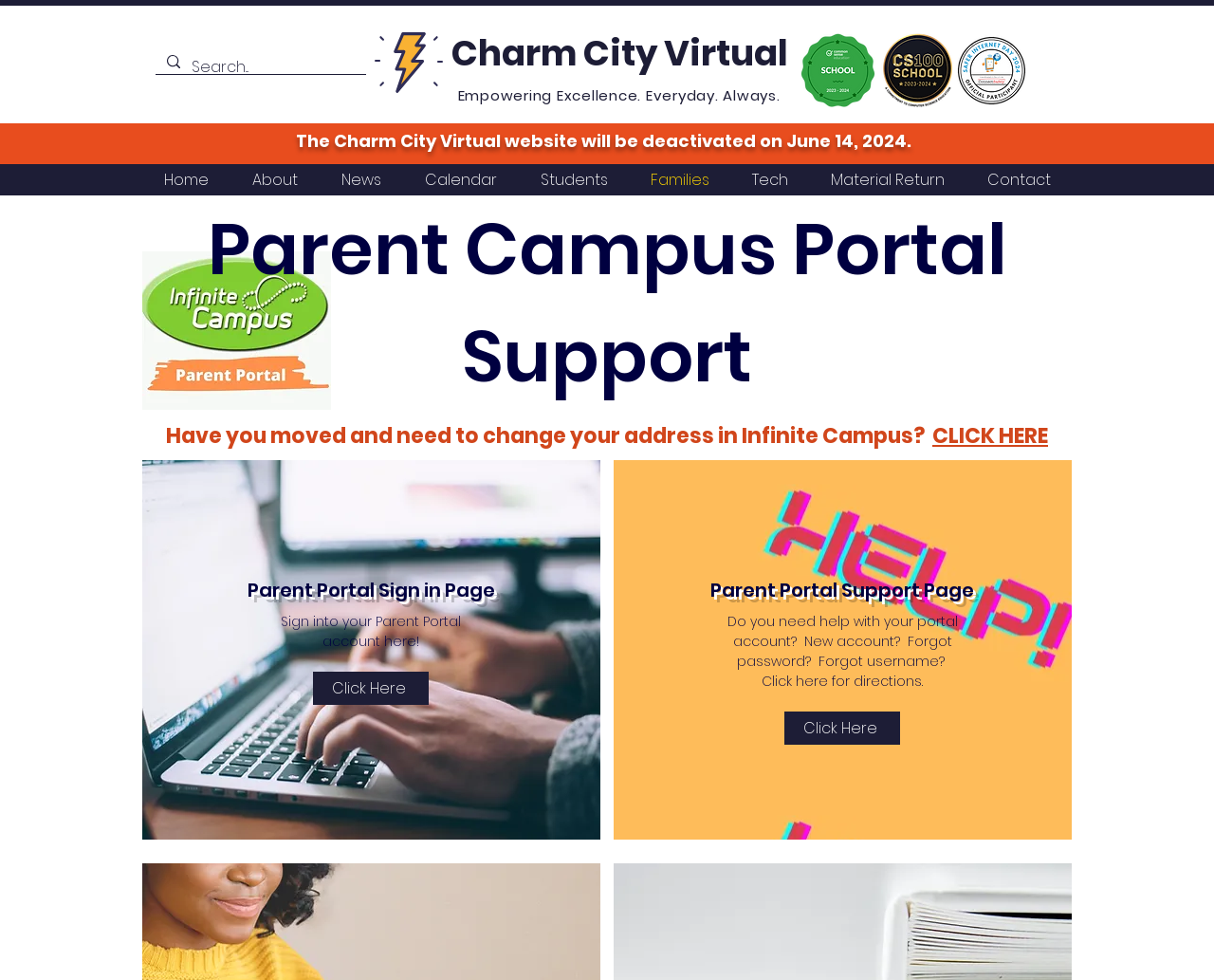Identify the bounding box for the UI element described as: "Calendar". Ensure the coordinates are four float numbers between 0 and 1, formatted as [left, top, right, bottom].

[0.332, 0.168, 0.427, 0.2]